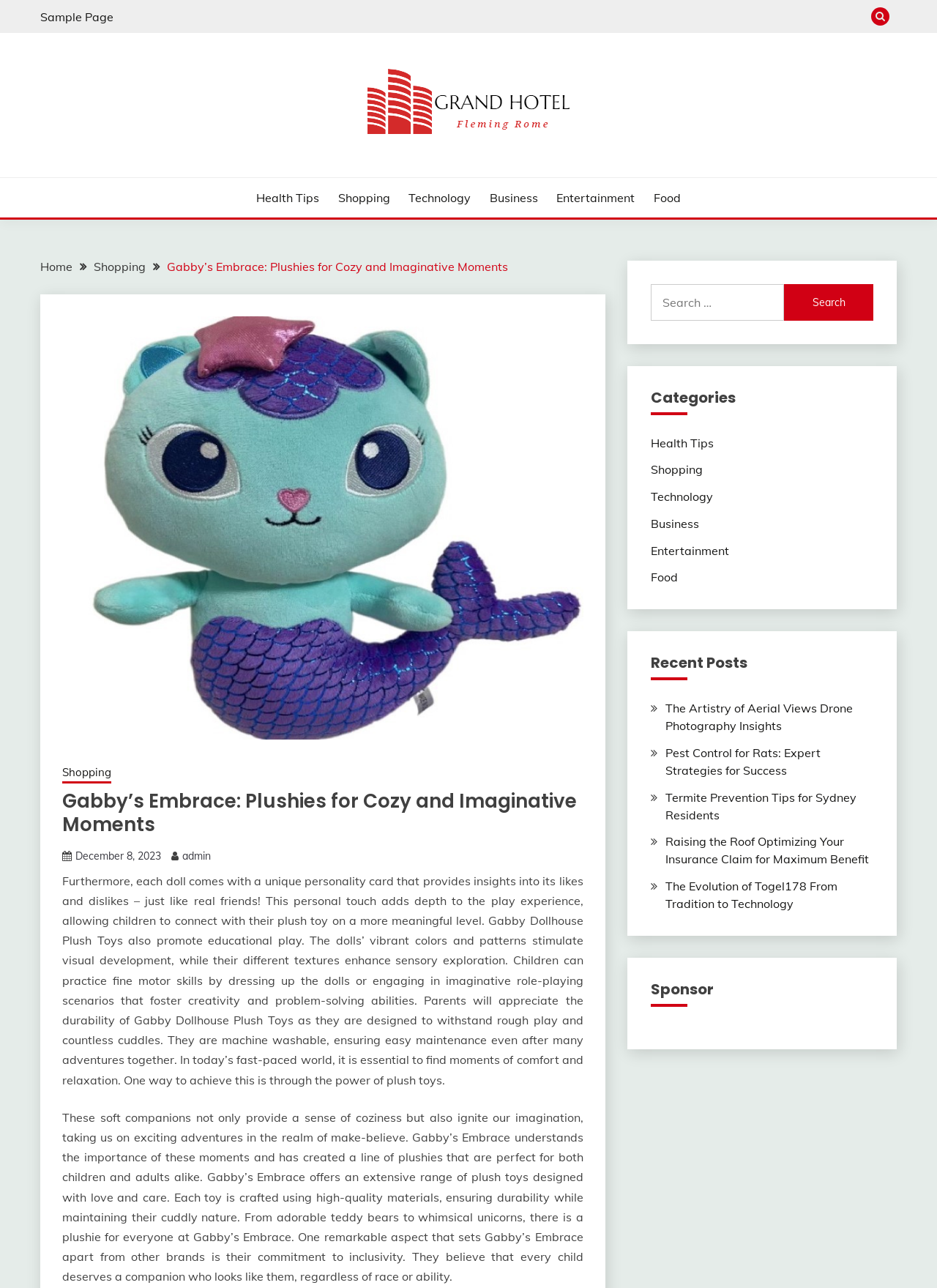Please identify the bounding box coordinates of the clickable area that will allow you to execute the instruction: "Go to the Shopping category".

[0.361, 0.147, 0.416, 0.16]